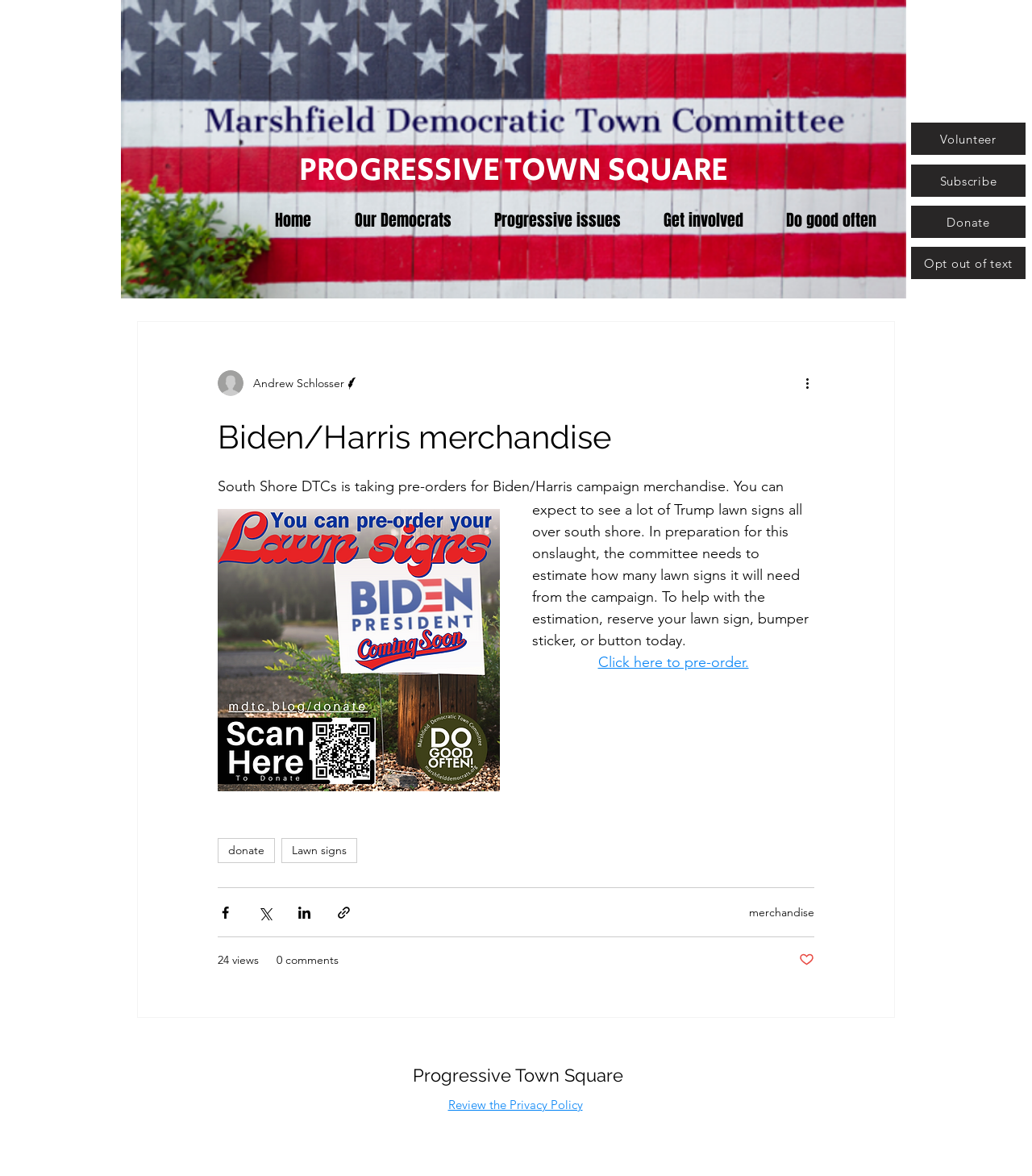What is the name of the writer?
Answer the question with a thorough and detailed explanation.

The writer's name can be found in the generic element 'Andrew Schlosser' which is located near the writer's picture.